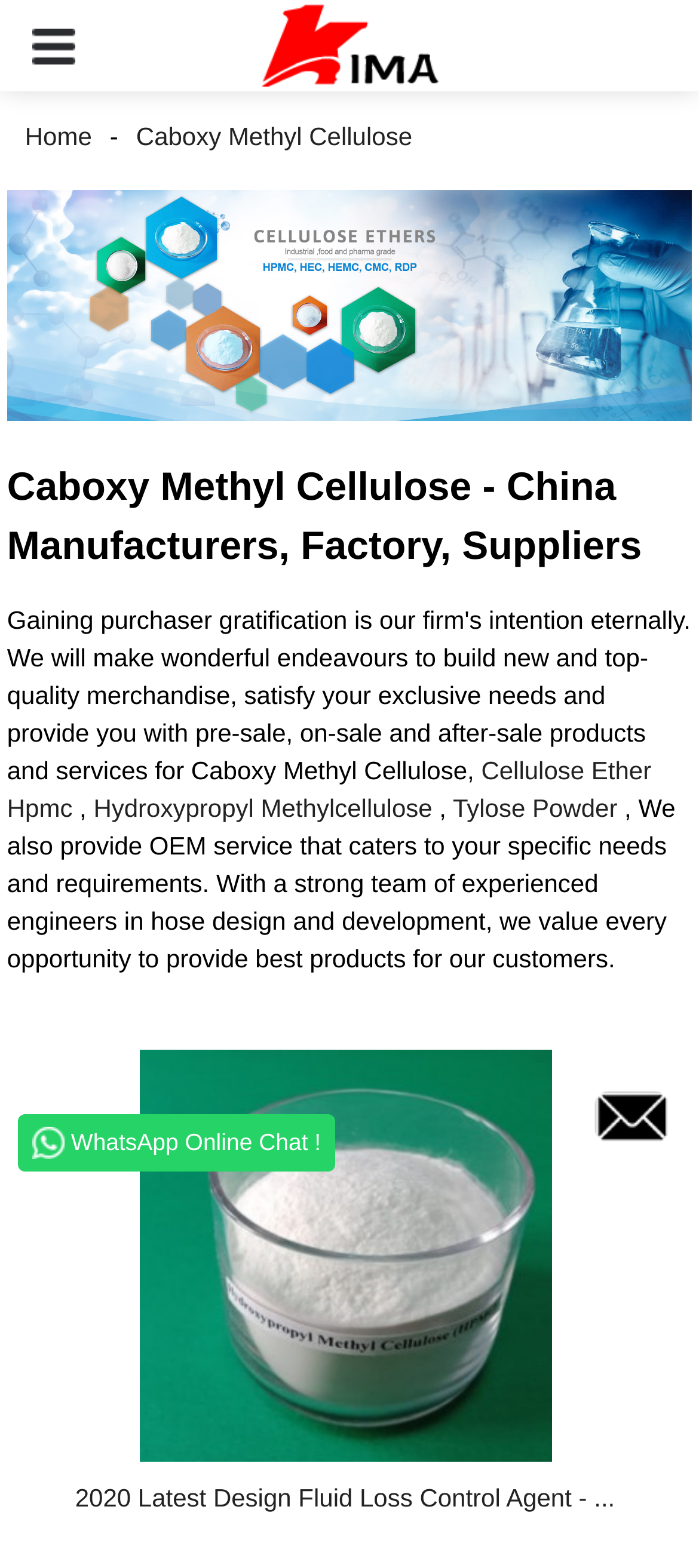What is the position of the image on the webpage?
Provide a detailed answer to the question, using the image to inform your response.

Based on the bounding box coordinates of the image element [0.0, 0.0, 1.0, 0.058], I can see that the image is located at the top of the webpage, with its y1 and y2 coordinates being very small.